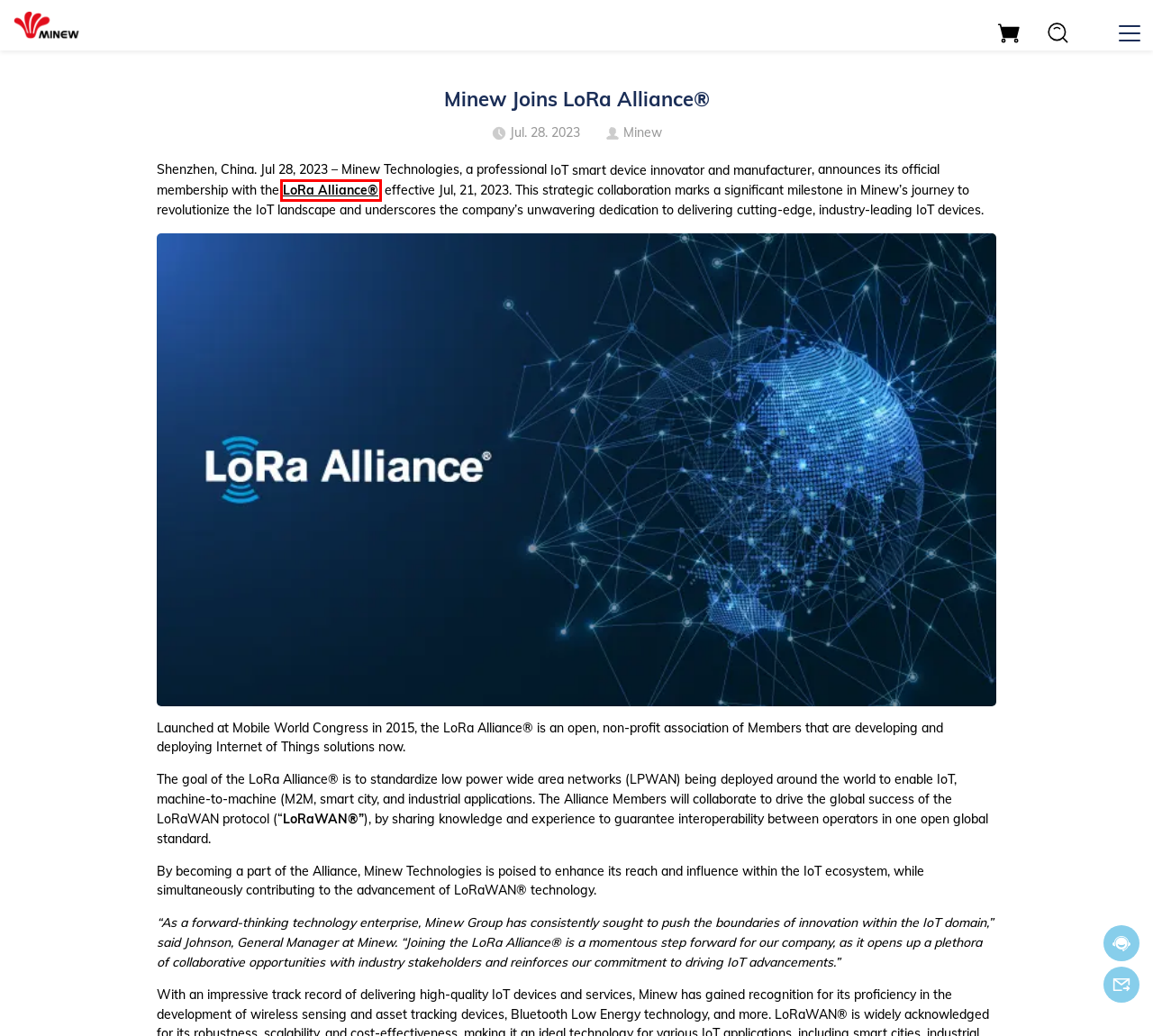You are provided with a screenshot of a webpage that includes a red rectangle bounding box. Please choose the most appropriate webpage description that matches the new webpage after clicking the element within the red bounding box. Here are the candidates:
A. MWC02 Ultra-Thin Location Card By Minew Technologies - Minew
B. Bluetooth IoT Device Custom, Customization Services | Minew
C. Minewstore | Bluetooth Beacon Brings Physical & Digital World Together
D. IoT Devices Manufacturer & Designer: Beacons, Tags, Sensors,Gateways-Minew
E. Minew''s MBS02: Revolutionizing Indoor Navigation & Info Delivery - Minew
F. Bluetooth® LE IoT Devices: Beacon, Tags, Trackers From Minew China | Minew
G. Minew Partner Program Go Further Together - Minew
H. SHENZHEN MINEW TECHNOLOGIES CO LTD - LoRa Alliance®

H